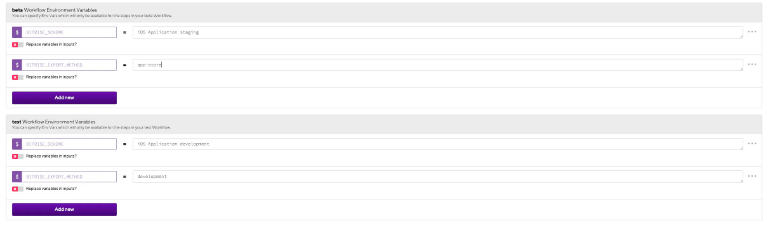Respond to the question below with a single word or phrase:
What type of builds do the variables 'BITRISE_SCHEME' and 'BITRISE_EXPORT_METHOD' relate to?

iOS builds